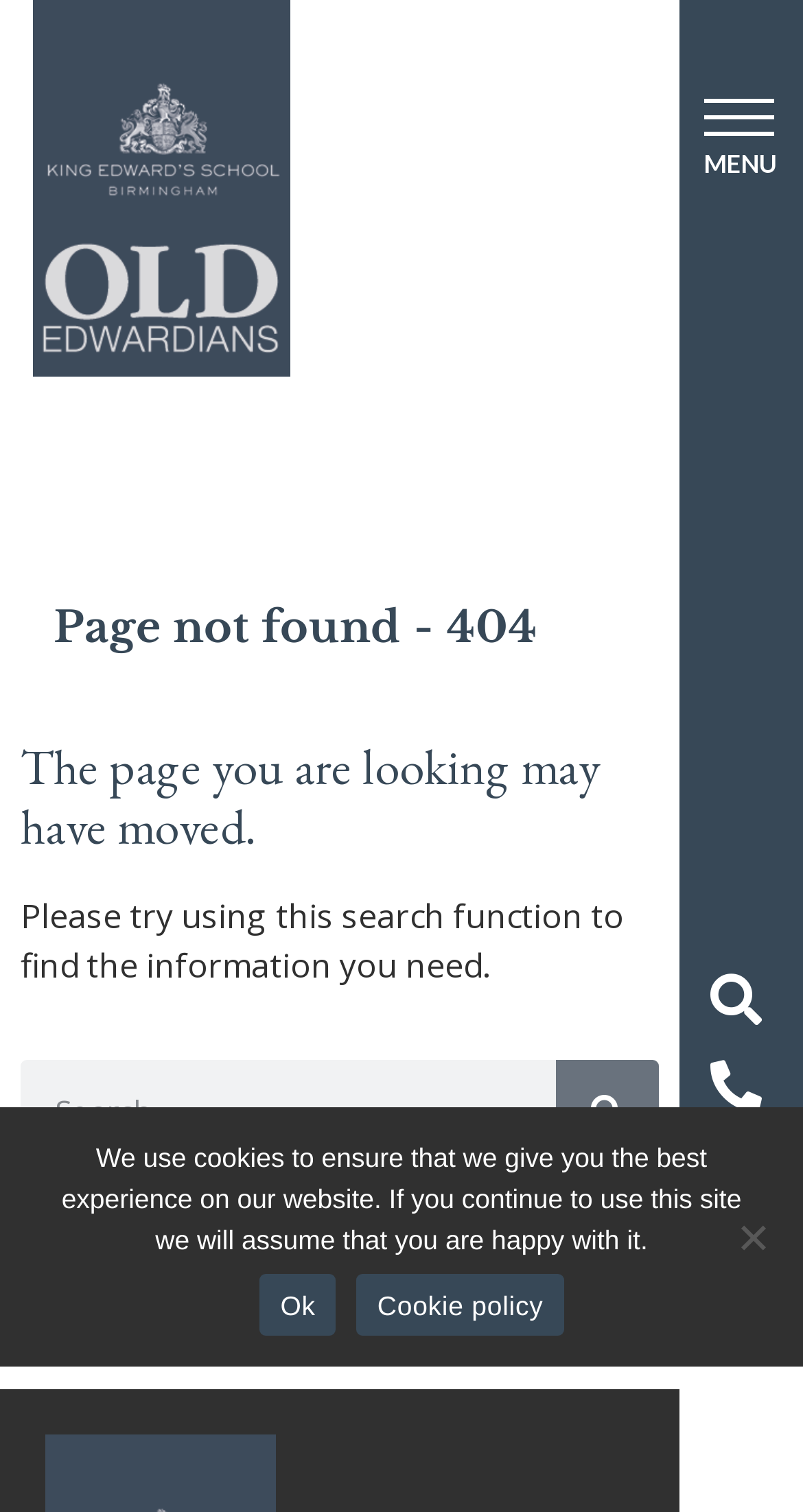What is the current status of the page?
Refer to the screenshot and answer in one word or phrase.

Not found